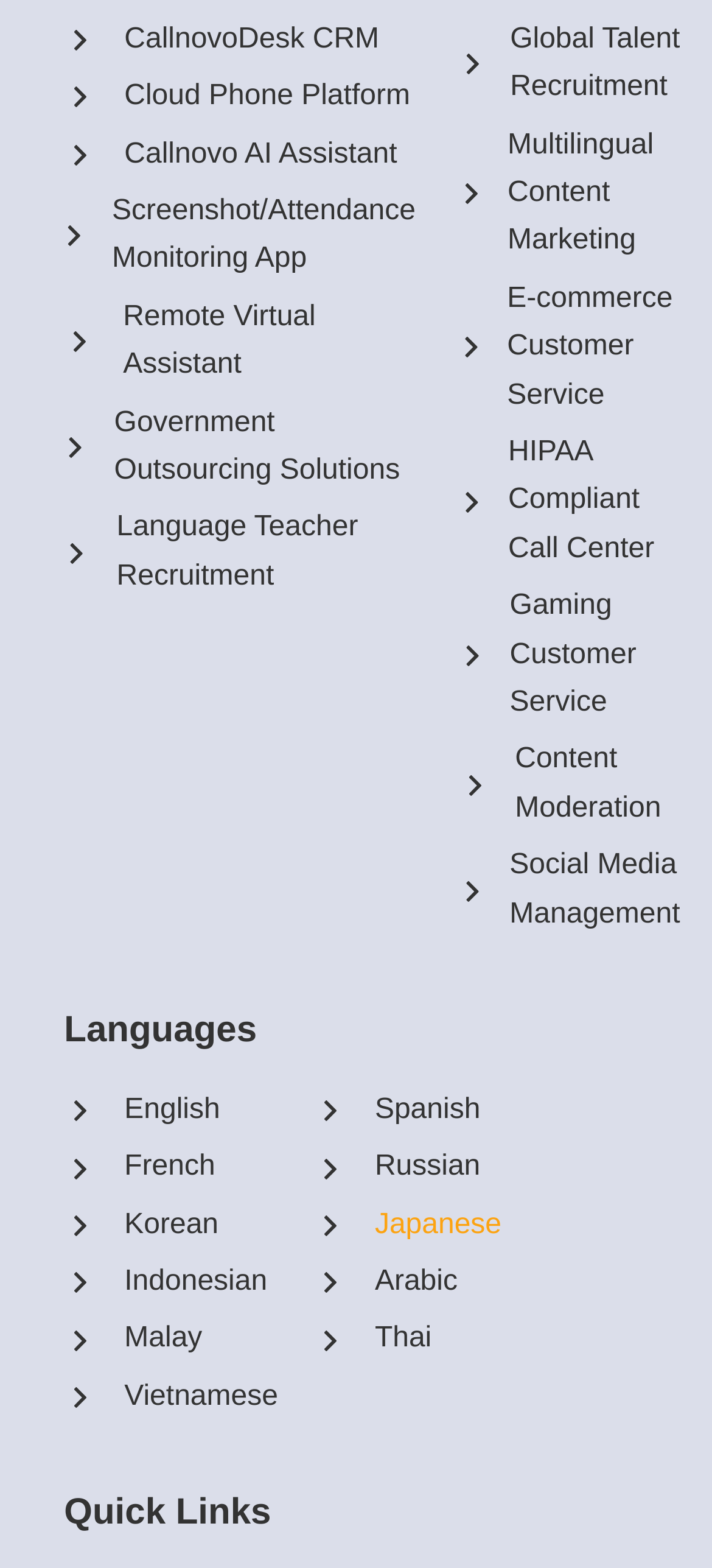Identify the bounding box coordinates of the element to click to follow this instruction: 'Check the news'. Ensure the coordinates are four float values between 0 and 1, provided as [left, top, right, bottom].

None